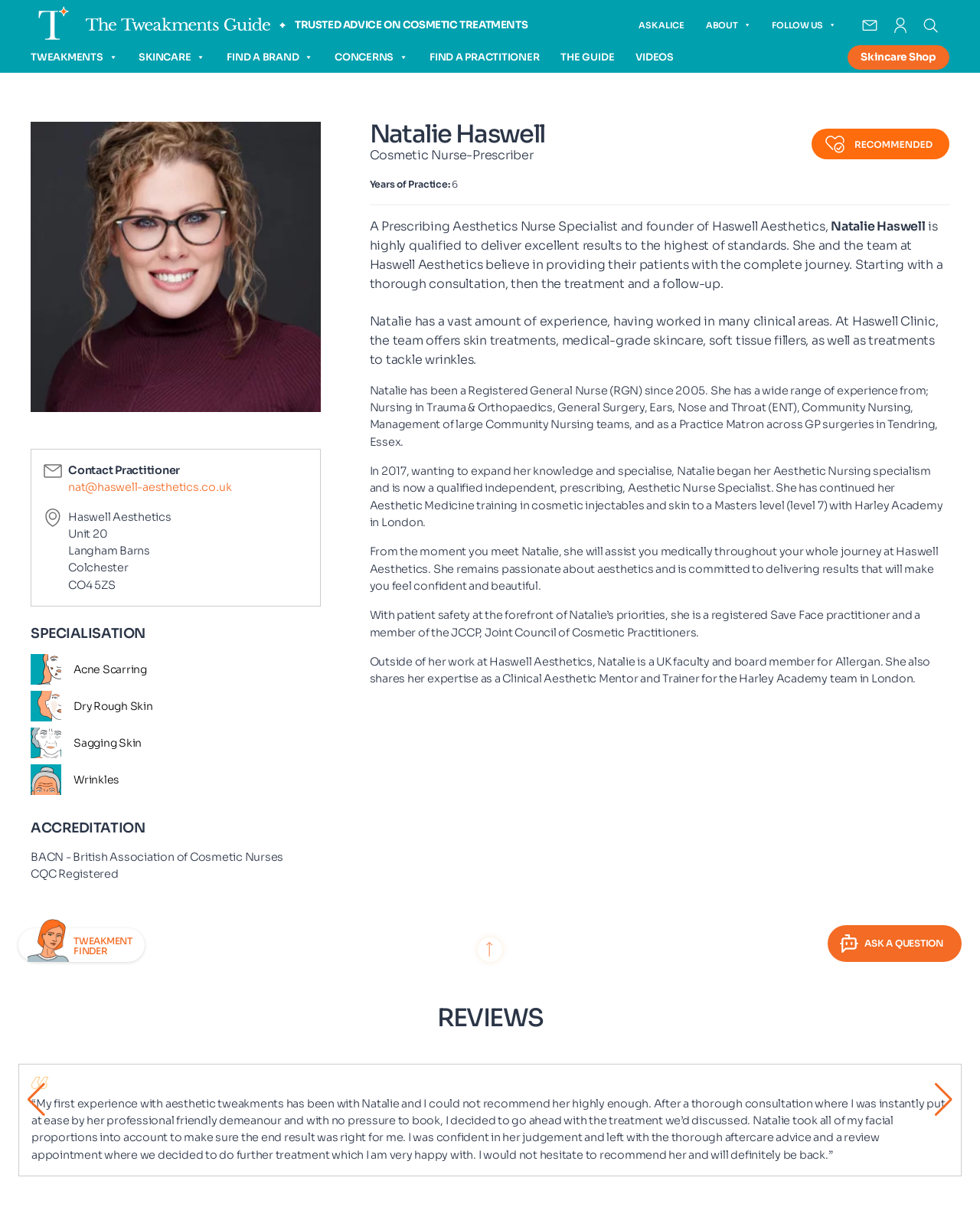Observe the image and answer the following question in detail: What is Natalie Haswell's experience in the medical field?

According to the webpage, Natalie Haswell has been a Registered General Nurse (RGN) since 2005 and has worked in various clinical areas, including Trauma & Orthopaedics, General Surgery, Ears, Nose and Throat (ENT), Community Nursing, and as a Practice Matron across GP surgeries in Tendring, Essex.